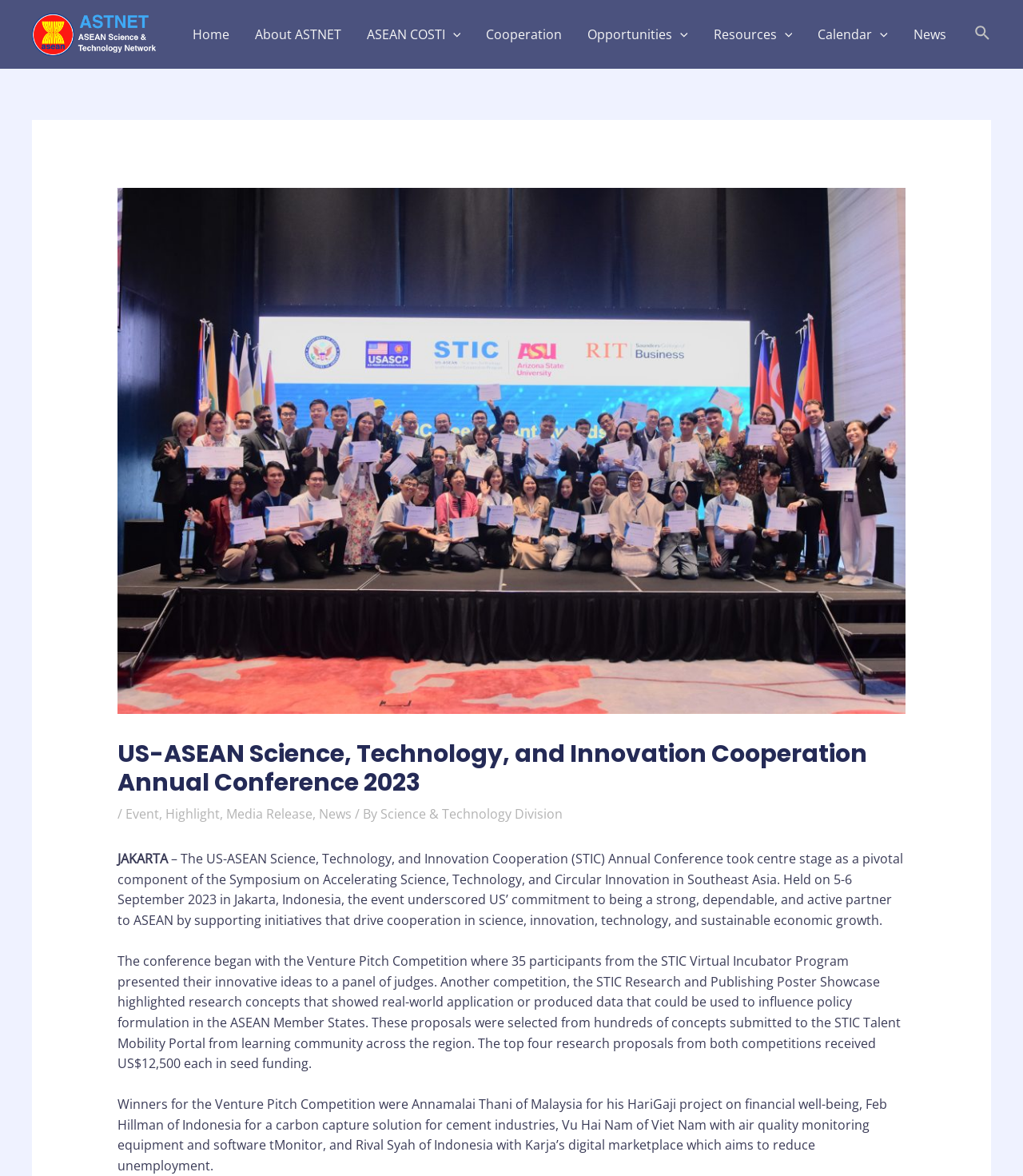Identify the bounding box coordinates for the UI element that matches this description: "parent_node: ASEAN COSTI aria-label="Menu Toggle"".

[0.435, 0.005, 0.45, 0.053]